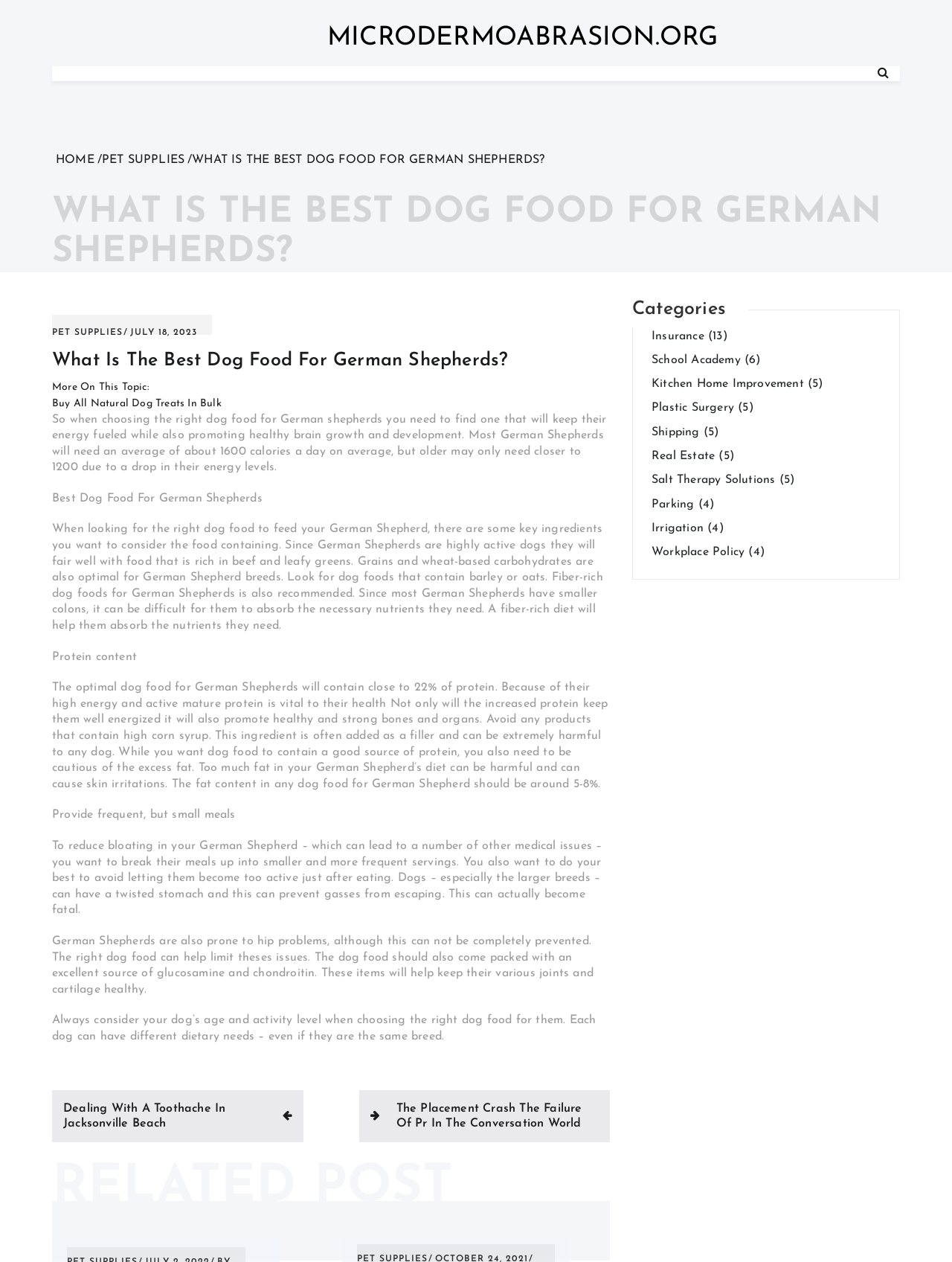Identify the bounding box for the described UI element: "Home".

[0.059, 0.122, 0.099, 0.132]